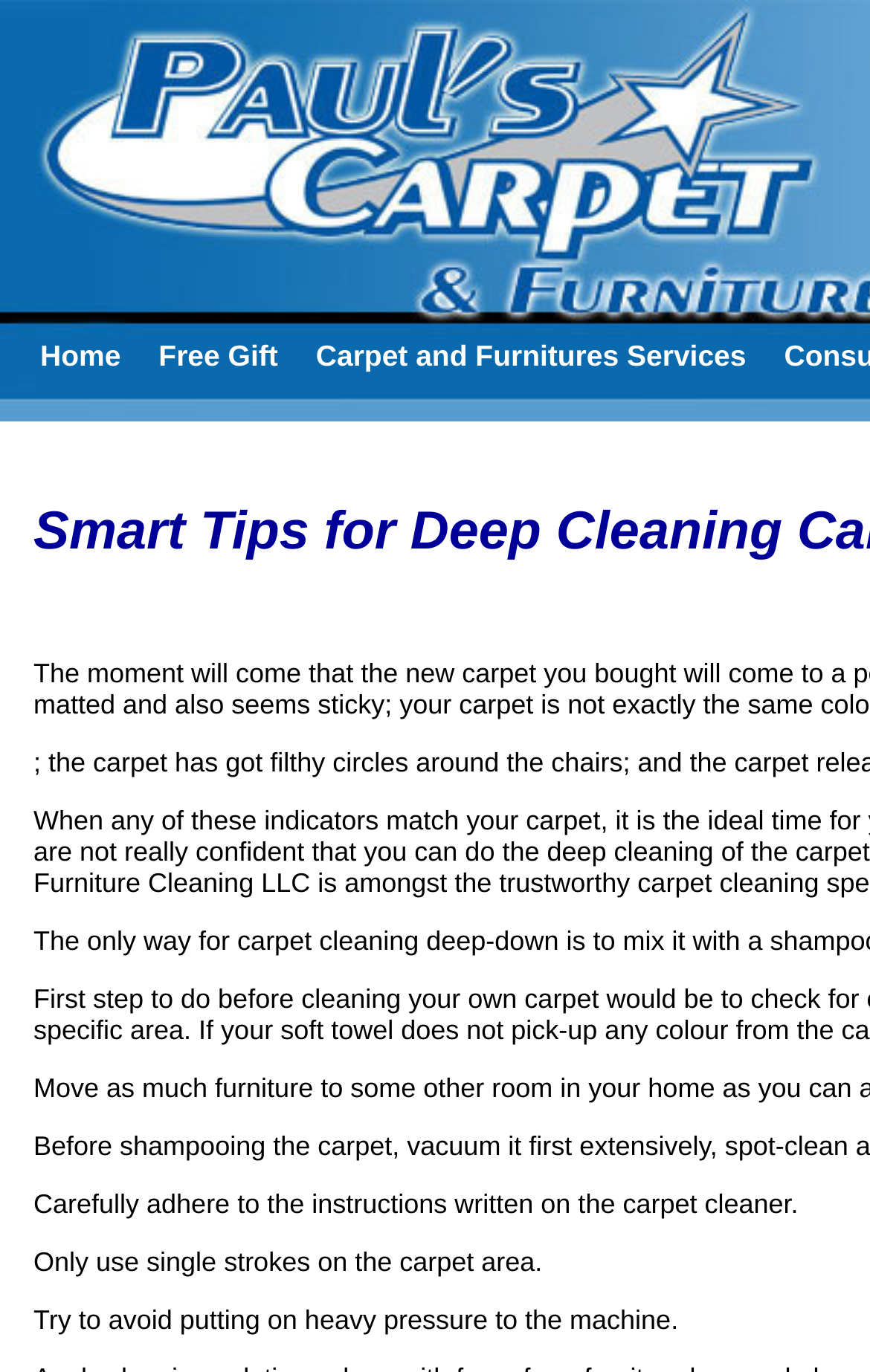Provide your answer to the question using just one word or phrase: What should you do when using a carpet cleaner?

Follow instructions